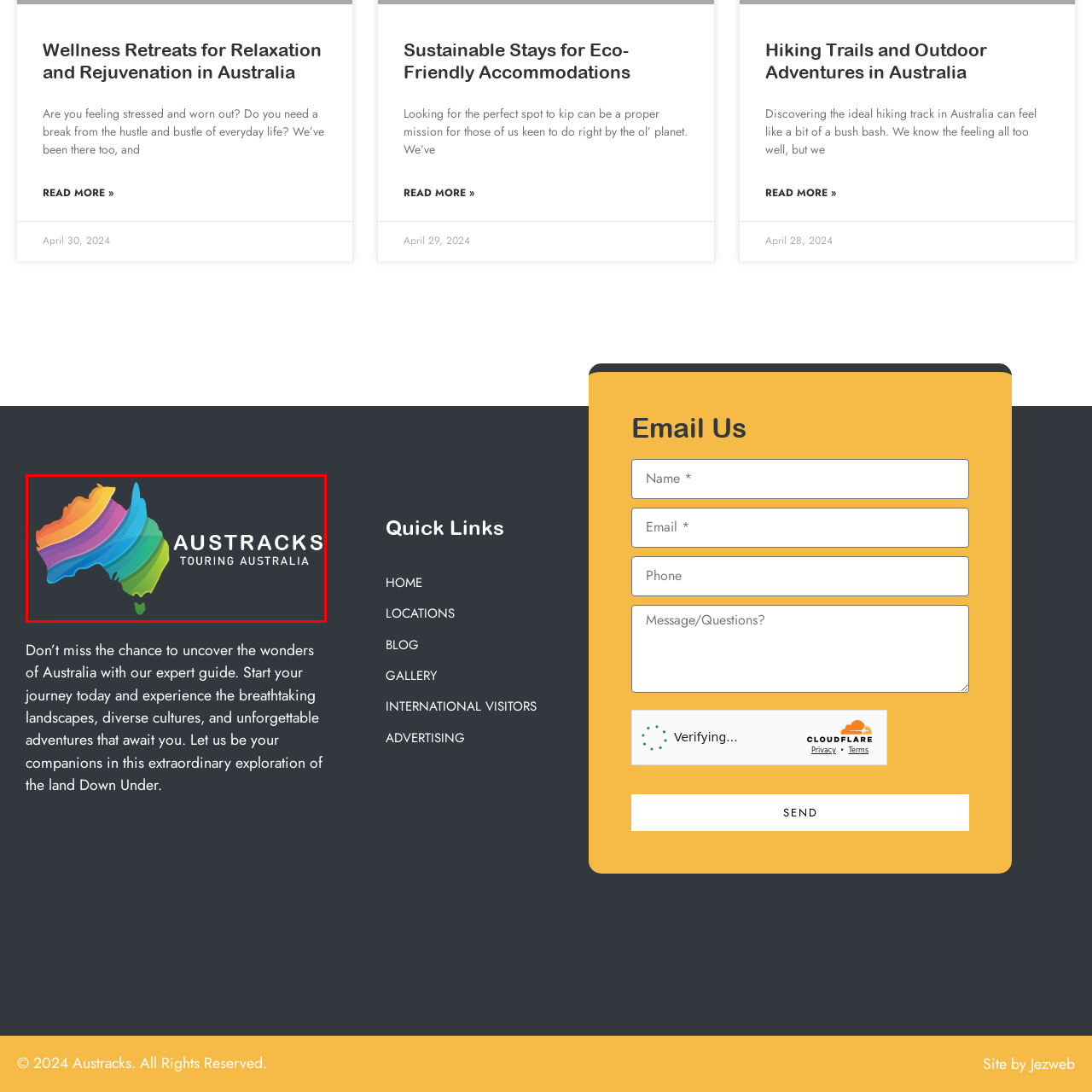Offer a comprehensive description of the image enclosed by the red box.

The image features the logo of "AUSTRACKS," showcasing a stylized map of Australia in vibrant, multicolored bands that represent the diverse landscapes of the continent. The logo emphasizes the theme of touring Australia, conveying a sense of adventure and exploration. Below the graphic, the text "TOURING AUSTRALIA" is prominently displayed, reinforcing the company's focus on guiding travelers through the breathtaking natural beauty and rich culture of Australia. This visual encapsulates the essence of adventure tourism, inviting potential explorers to uncover the wonders that await in this remarkable destination.